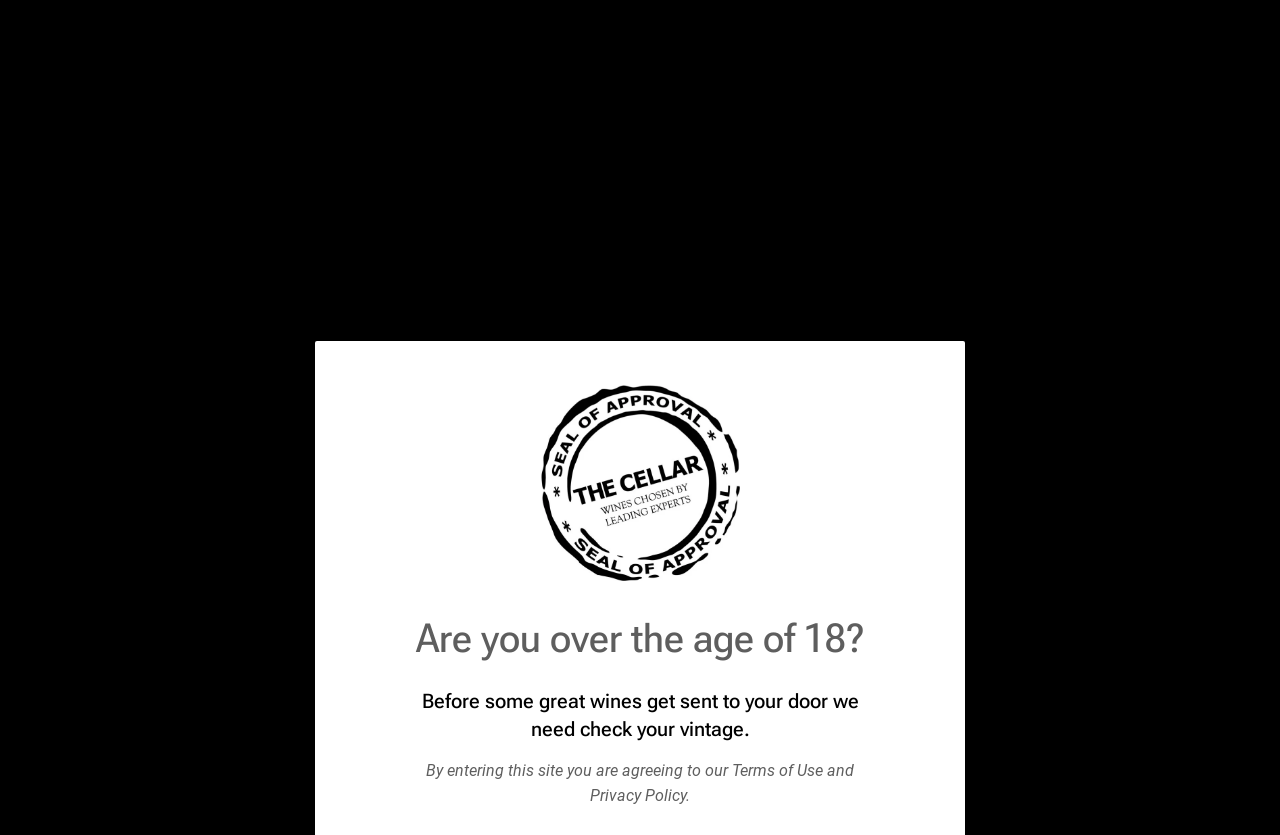Based on the image, please elaborate on the answer to the following question:
What is the age requirement to enter this site?

I found the answer by reading the text 'Are you over the age of 18?' which indicates that the age requirement to enter this site is 18.